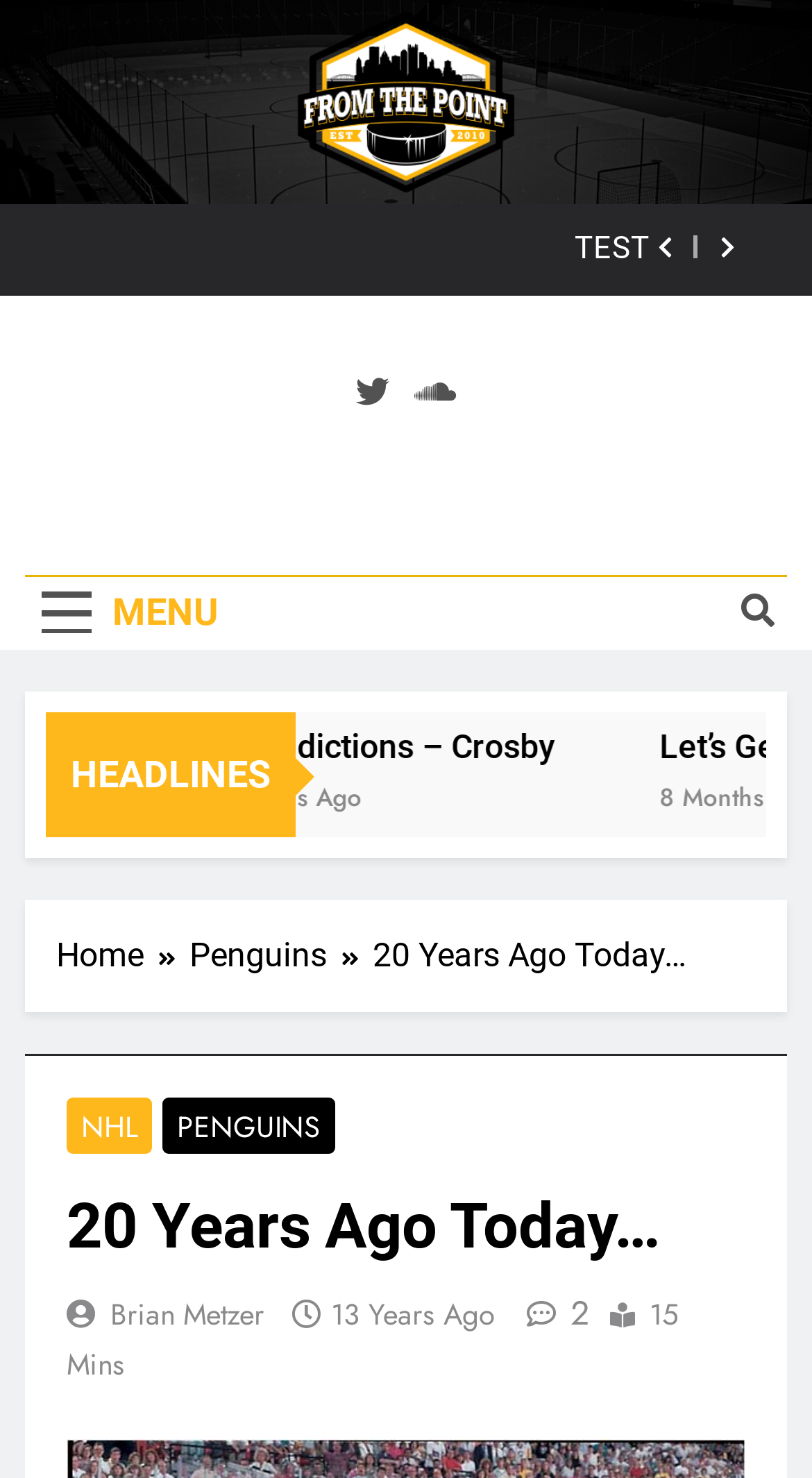Please locate the clickable area by providing the bounding box coordinates to follow this instruction: "Click the MENU button".

[0.031, 0.39, 0.29, 0.44]